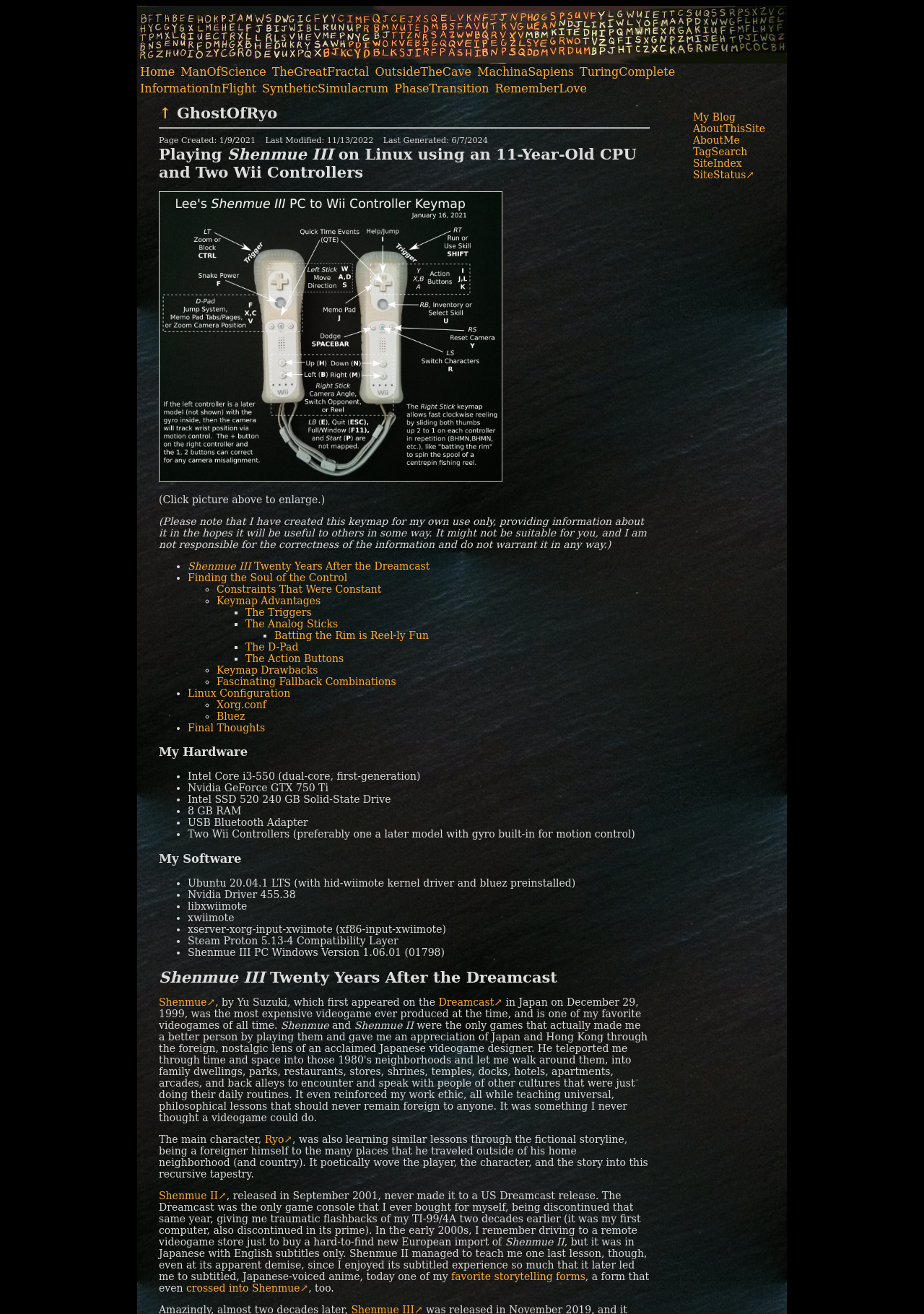What type of GPU is used?
Please provide a single word or phrase as your answer based on the screenshot.

Nvidia GeForce GTX 750 Ti